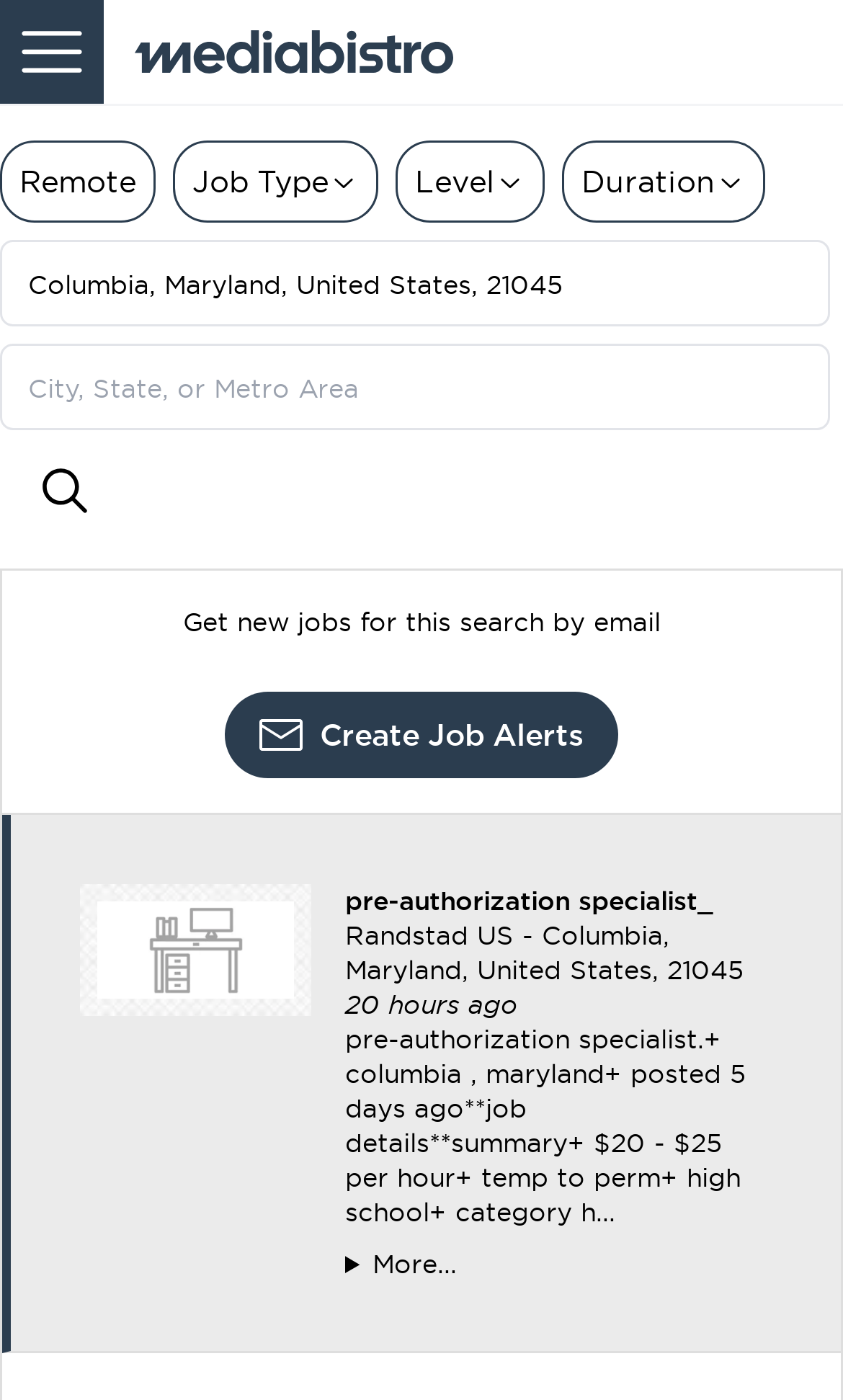Please specify the bounding box coordinates in the format (top-left x, top-left y, bottom-right x, bottom-right y), with values ranging from 0 to 1. Identify the bounding box for the UI component described as follows: parent_node: Open main menu

[0.144, 0.022, 0.554, 0.052]